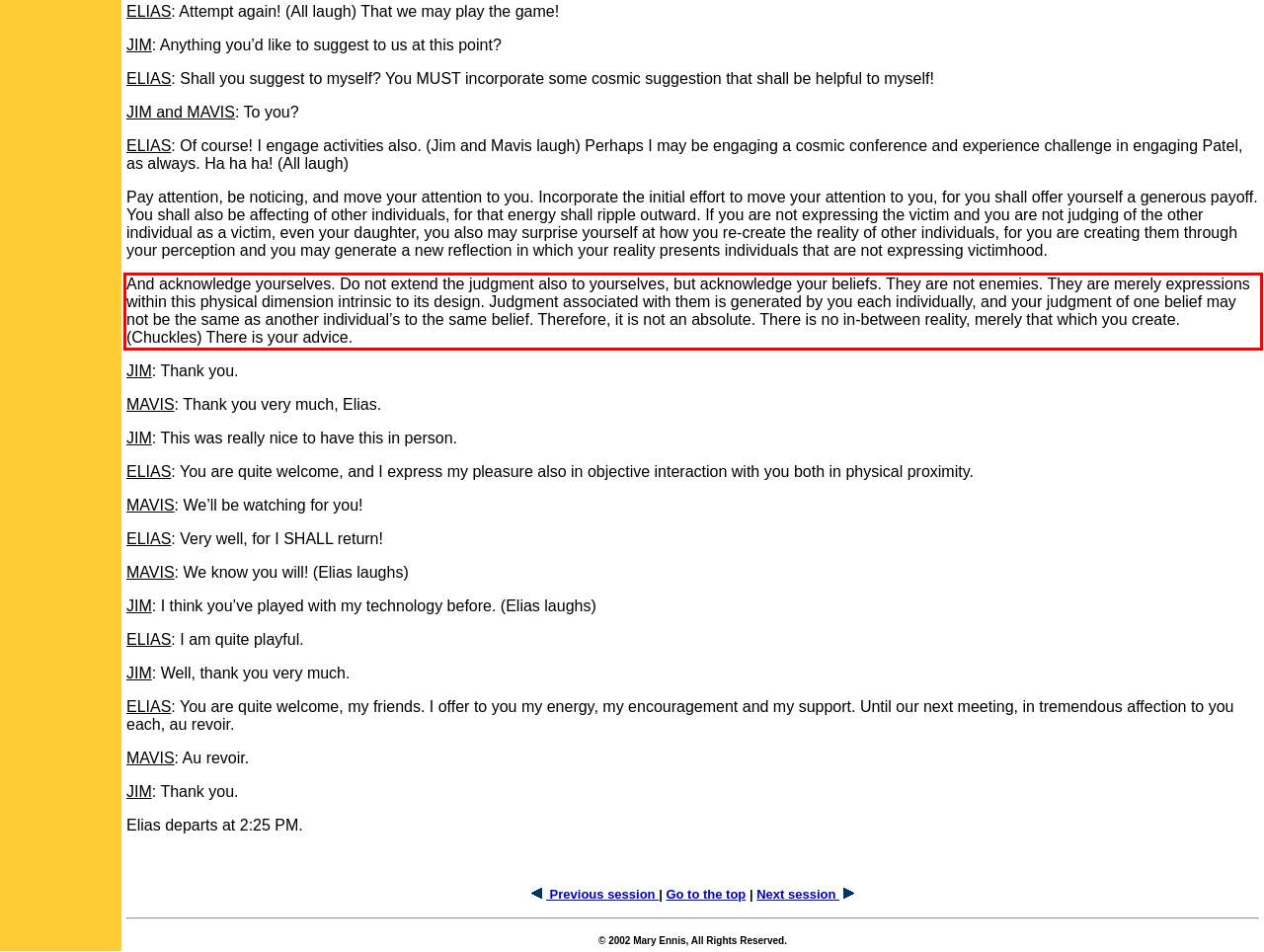From the provided screenshot, extract the text content that is enclosed within the red bounding box.

And acknowledge yourselves. Do not extend the judgment also to yourselves, but acknowledge your beliefs. They are not enemies. They are merely expressions within this physical dimension intrinsic to its design. Judgment associated with them is generated by you each individually, and your judgment of one belief may not be the same as another individual’s to the same belief. Therefore, it is not an absolute. There is no in-between reality, merely that which you create. (Chuckles) There is your advice.